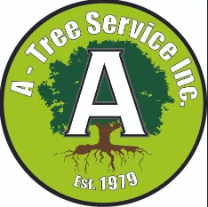In what year was A-Tree Service Inc. established?
Observe the image and answer the question with a one-word or short phrase response.

1979